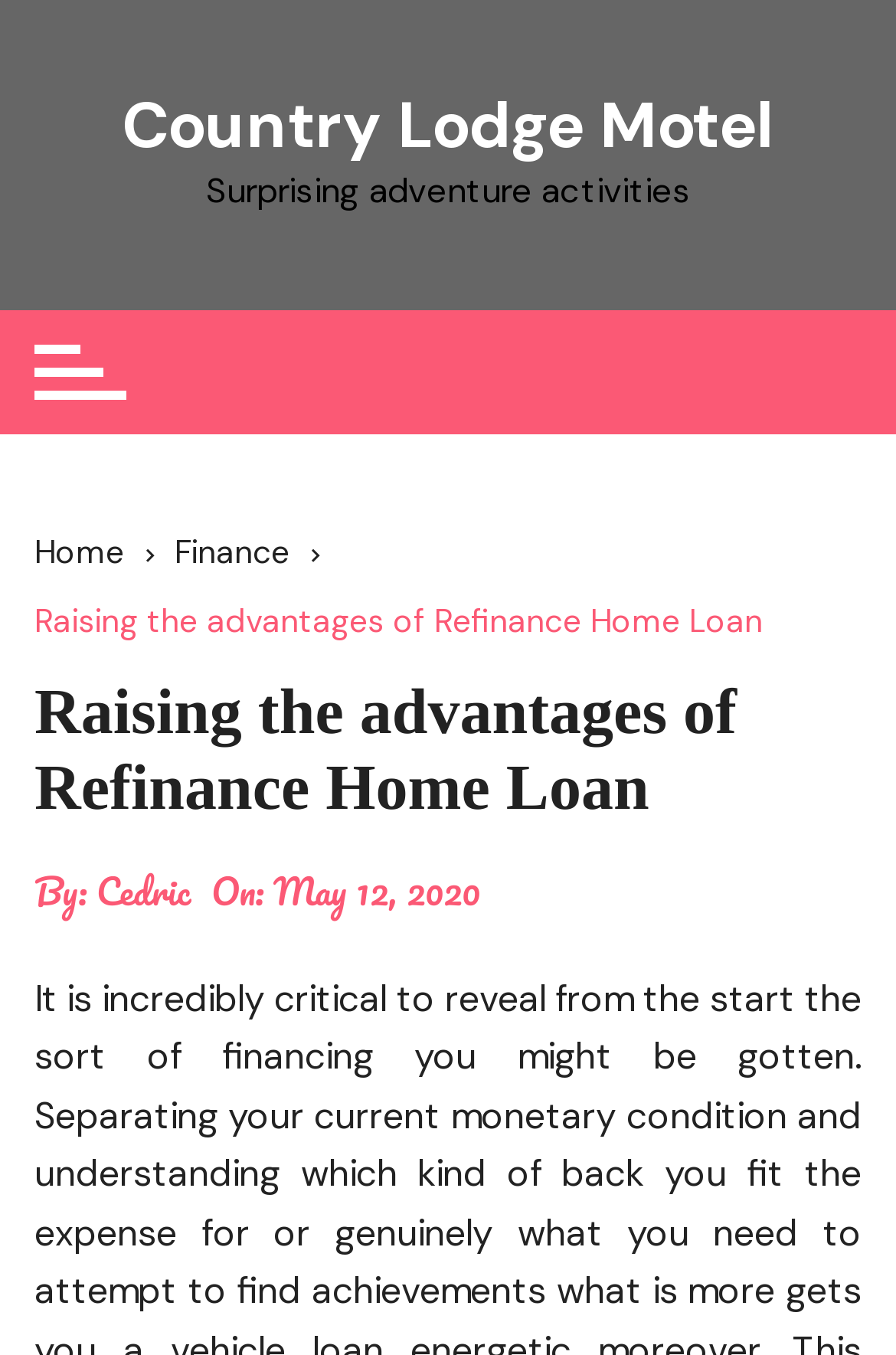Examine the image and give a thorough answer to the following question:
What is the category of the webpage?

I found the answer by looking at the navigation element with the text 'Breadcrumbs' which contains a link element with the text 'Finance'.